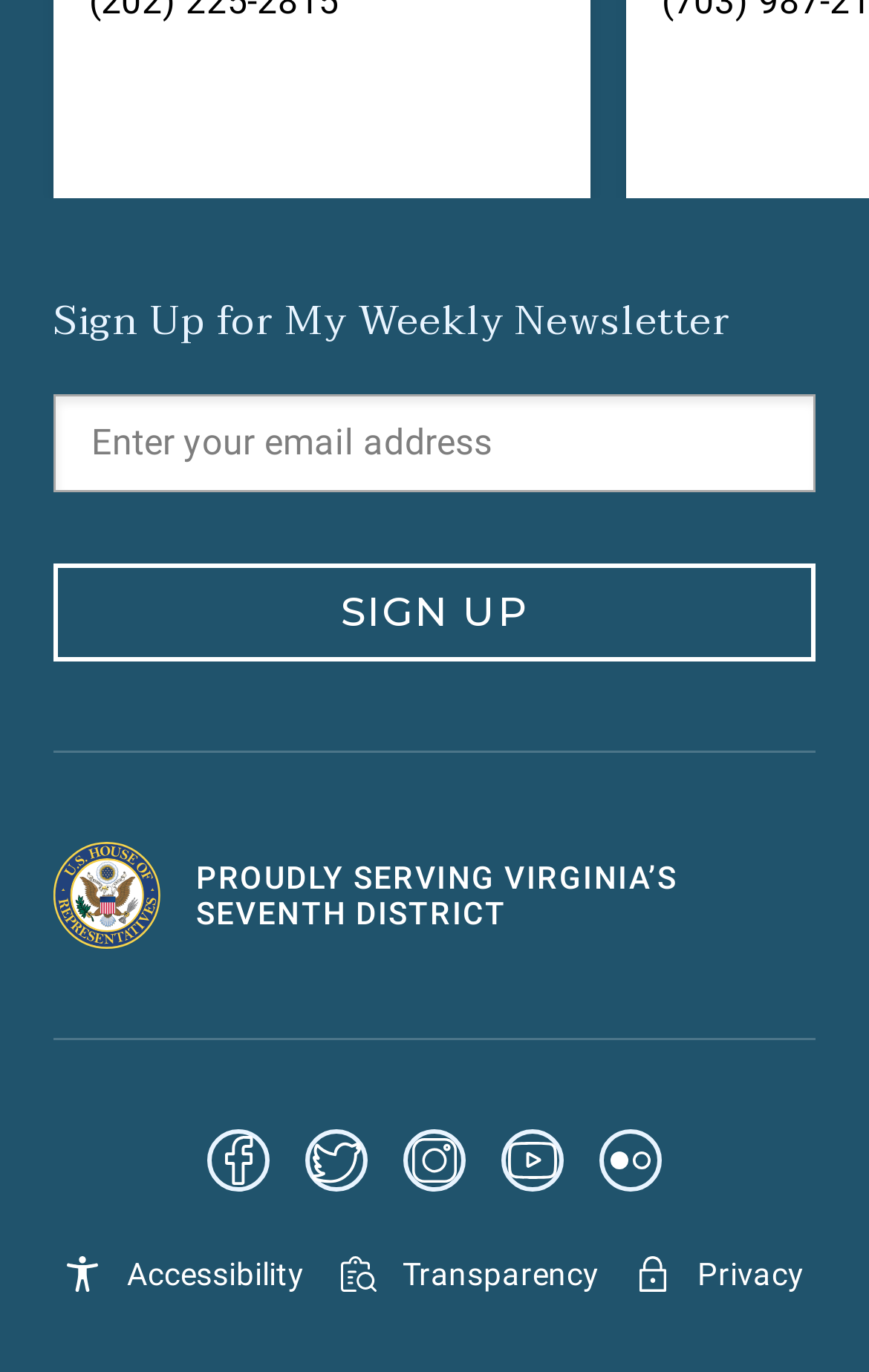Identify the bounding box of the UI component described as: "SIGN UP".

[0.062, 0.411, 0.938, 0.482]